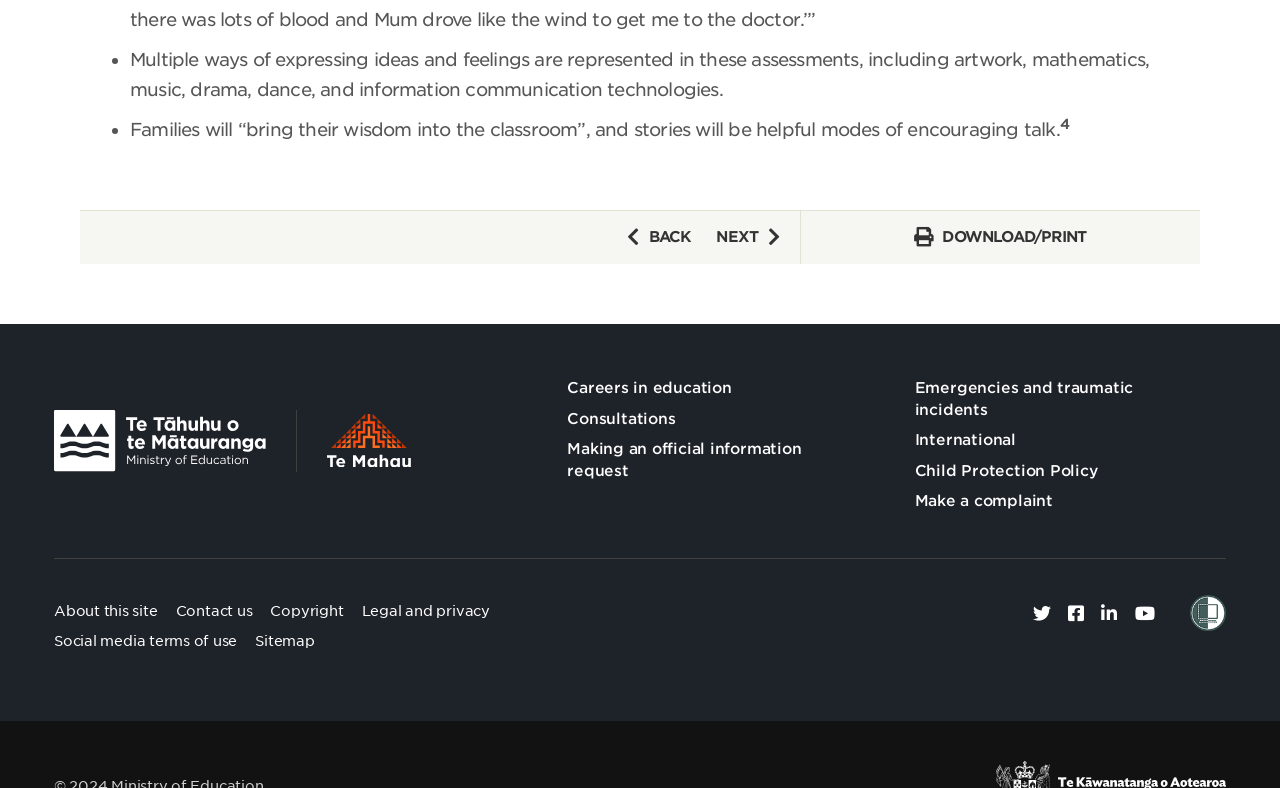Please identify the bounding box coordinates of the region to click in order to complete the task: "Go to the Careers in education page". The coordinates must be four float numbers between 0 and 1, specified as [left, top, right, bottom].

[0.443, 0.48, 0.672, 0.507]